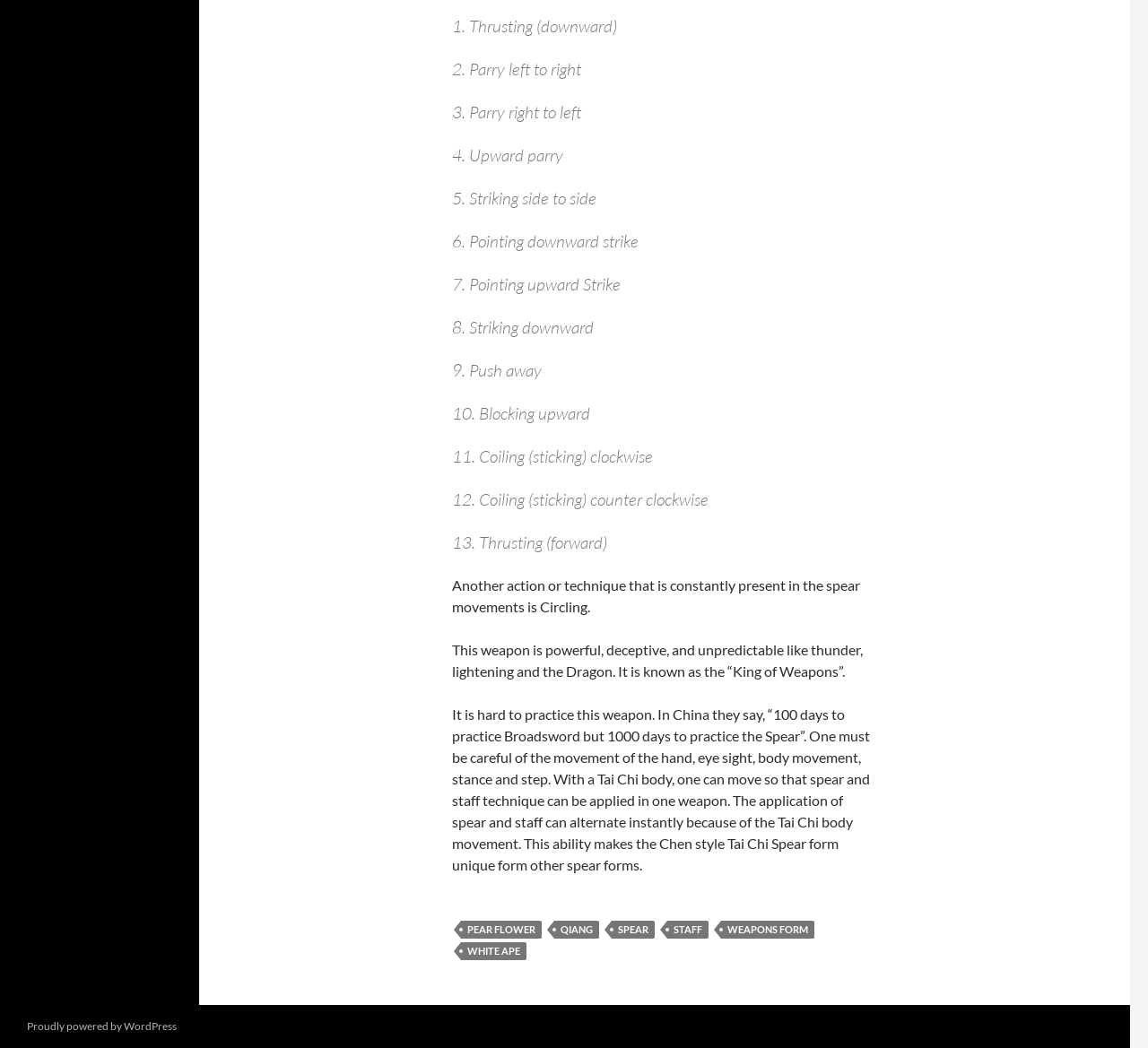What is the last link in the footer?
Provide a thorough and detailed answer to the question.

I looked at the links in the footer and found that the last one is 'WHITE APE'.